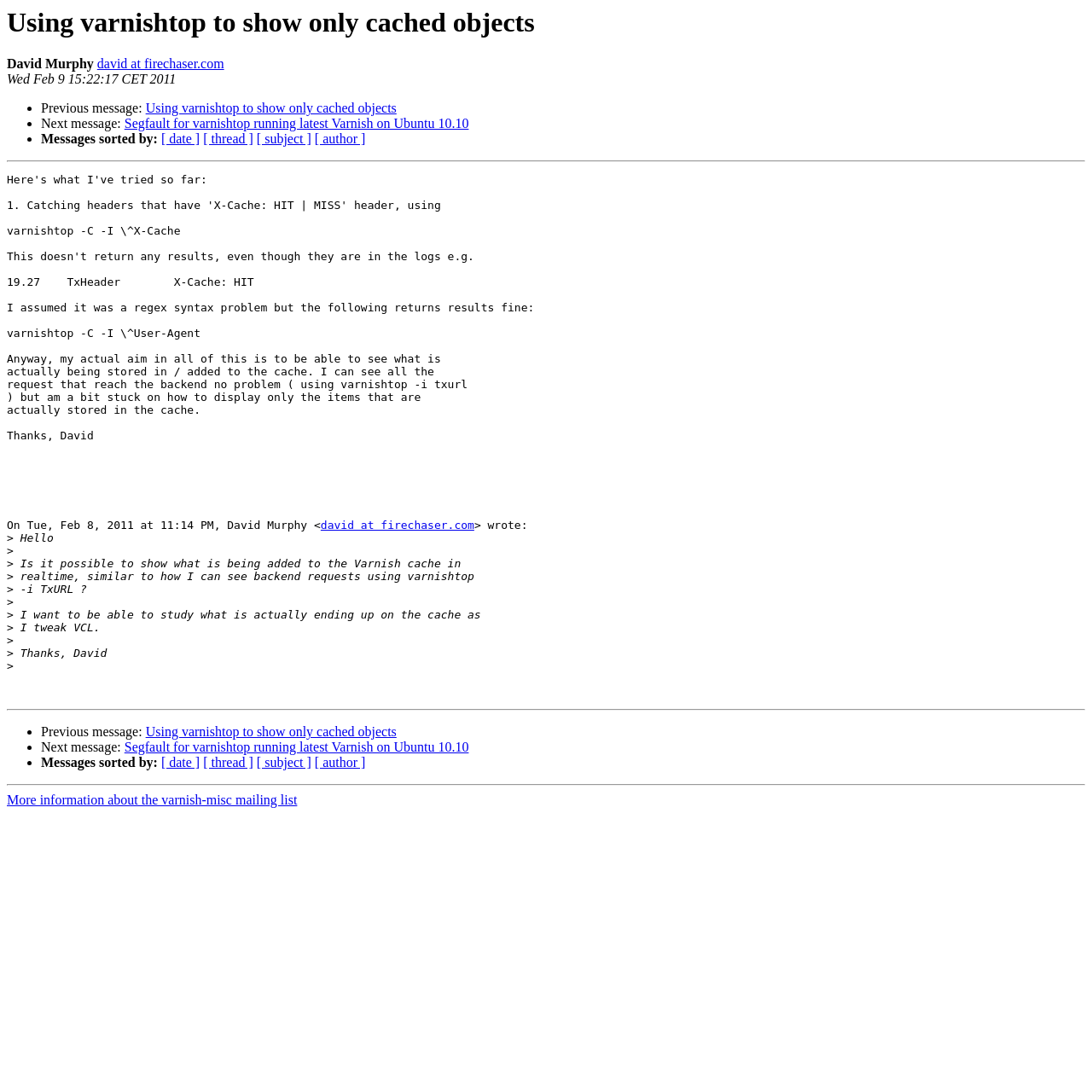What is the purpose of the message? Based on the screenshot, please respond with a single word or phrase.

To ask about showing cached objects in Varnish